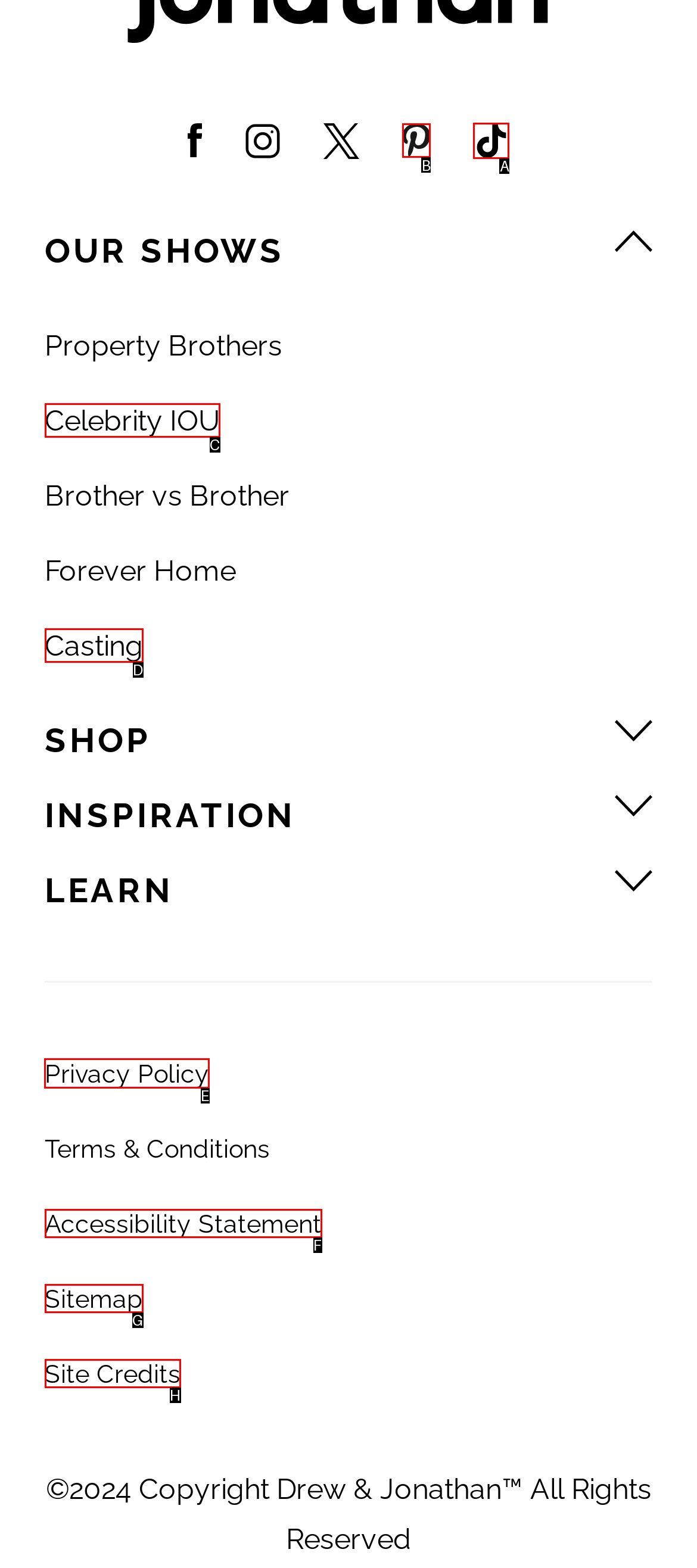Identify the correct letter of the UI element to click for this task: Read Privacy Policy
Respond with the letter from the listed options.

E